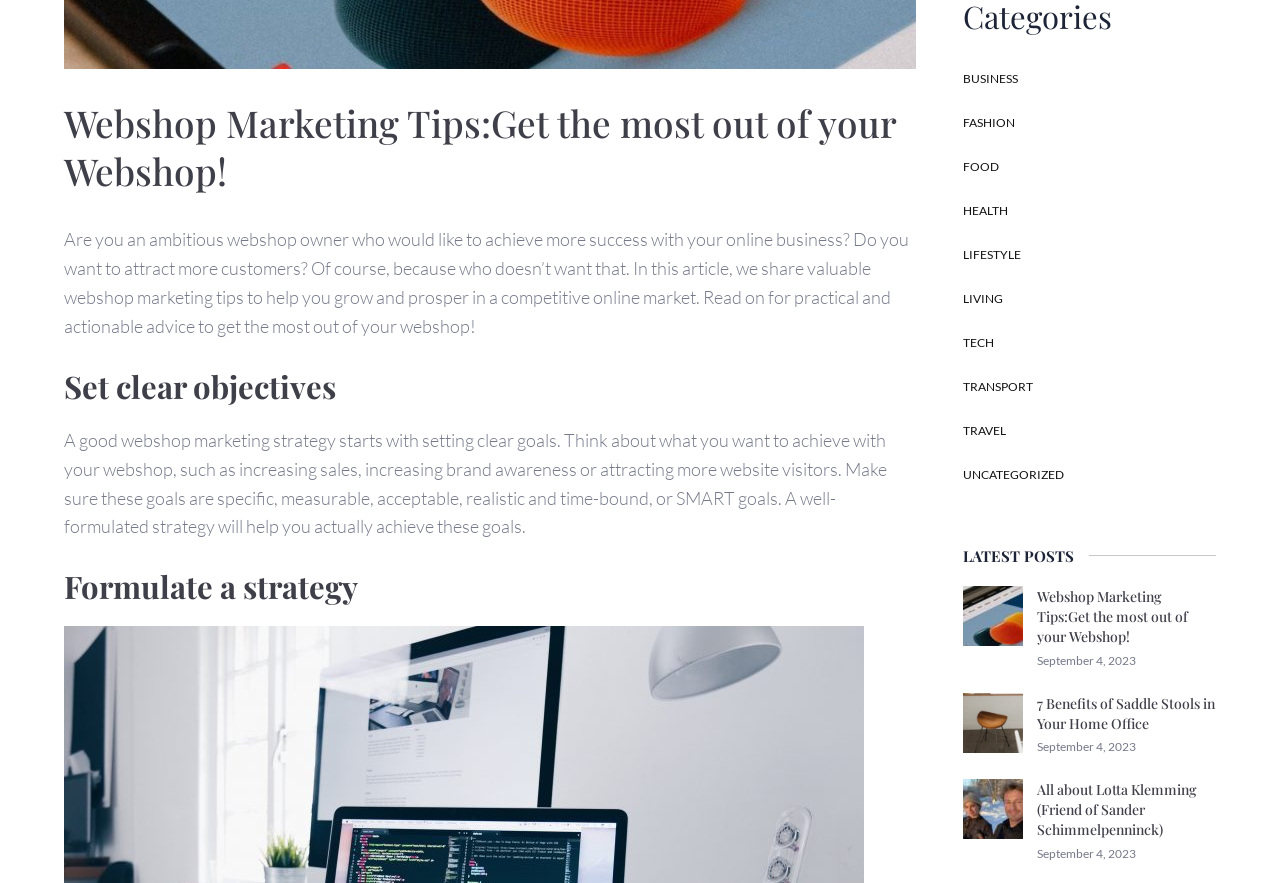Find the bounding box of the web element that fits this description: "alt="Sander Schimmelpenninck and lotta klemming"".

[0.752, 0.904, 0.799, 0.924]